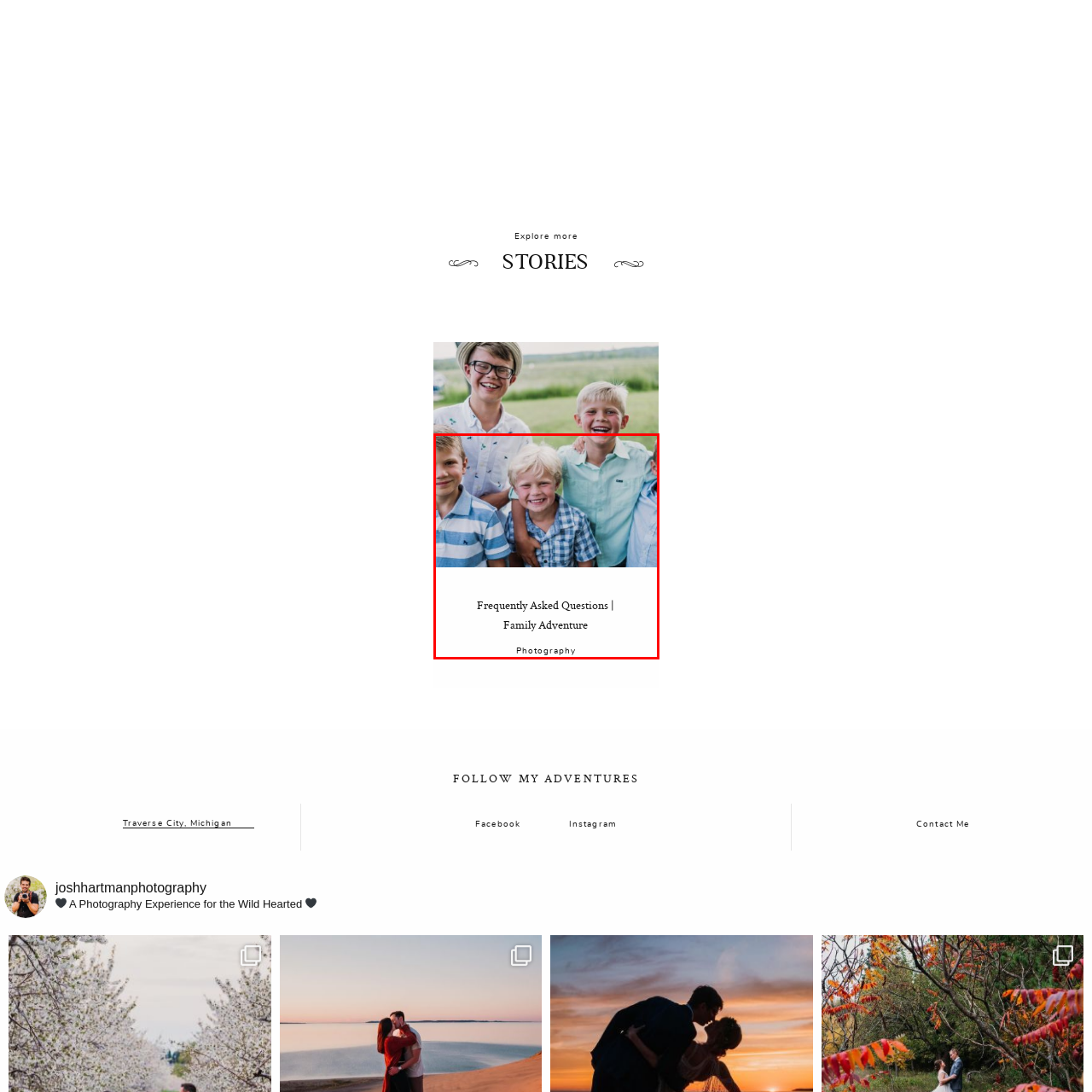Inspect the area within the red bounding box and elaborate on the following question with a detailed answer using the image as your reference: What type of shirts are the kids wearing?

The caption describes the kids as dressed in casual button-up shirts featuring a mix of stripes and checks, which suggests that they are wearing button-up shirts.